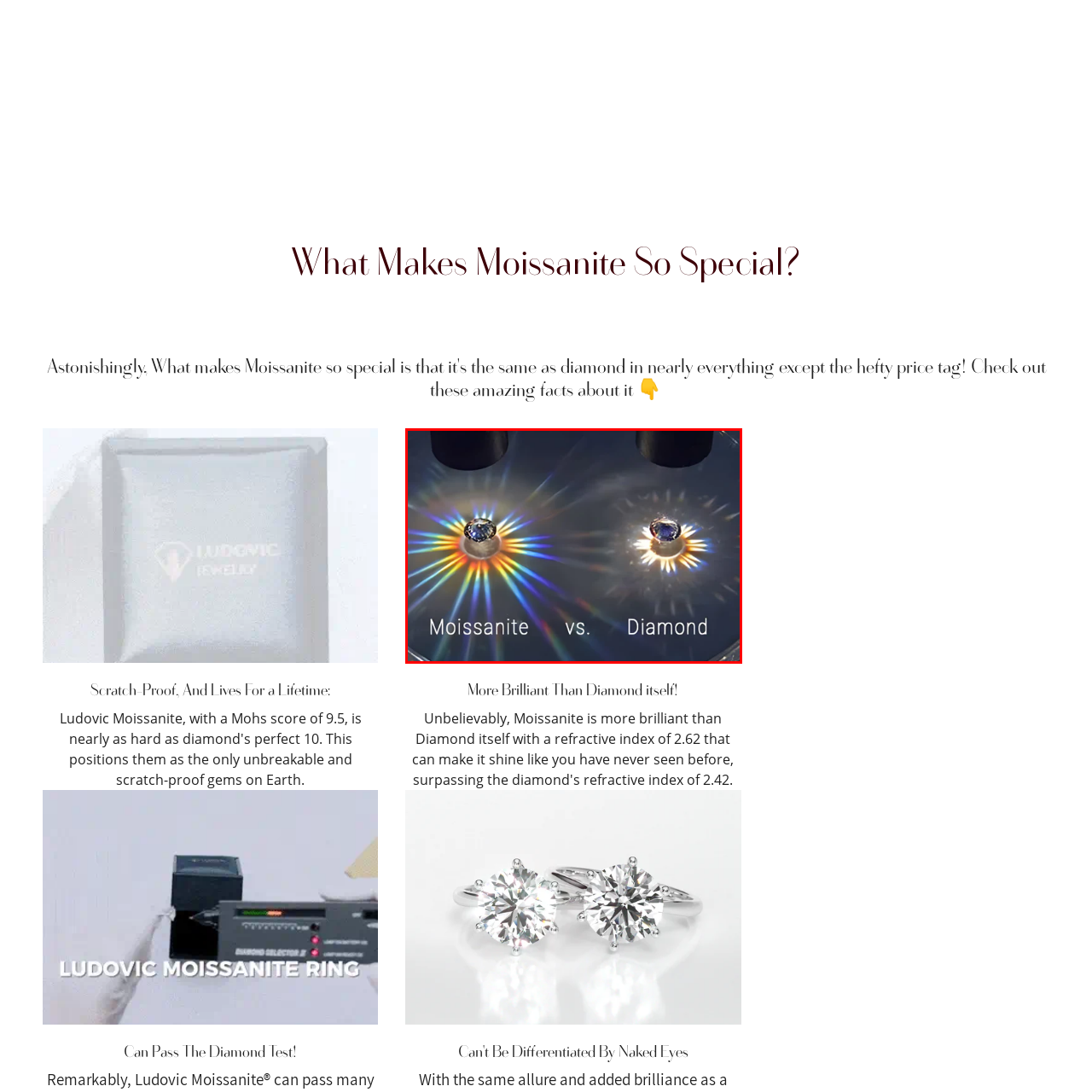What is the characteristic of Moissanite's sparkle?
Examine the red-bounded area in the image carefully and respond to the question with as much detail as possible.

According to the image, Moissanite exhibits a vibrant array of colors radiating from its surface, creating a colorful, sparkling effect, which is a unique optical property that distinguishes it from traditional diamonds.